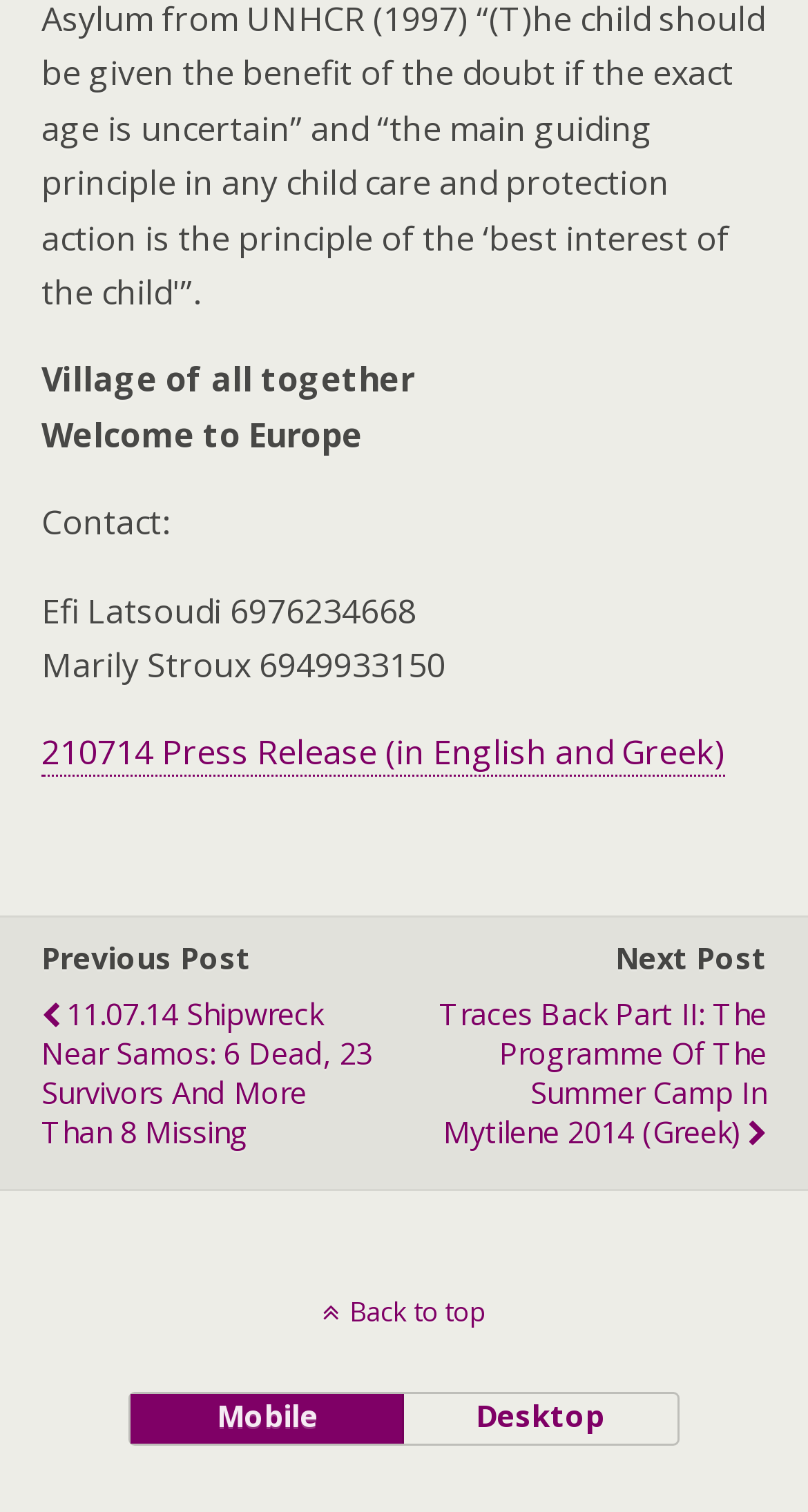Find the bounding box coordinates for the HTML element described in this sentence: "desktop". Provide the coordinates as four float numbers between 0 and 1, in the format [left, top, right, bottom].

[0.497, 0.922, 0.837, 0.954]